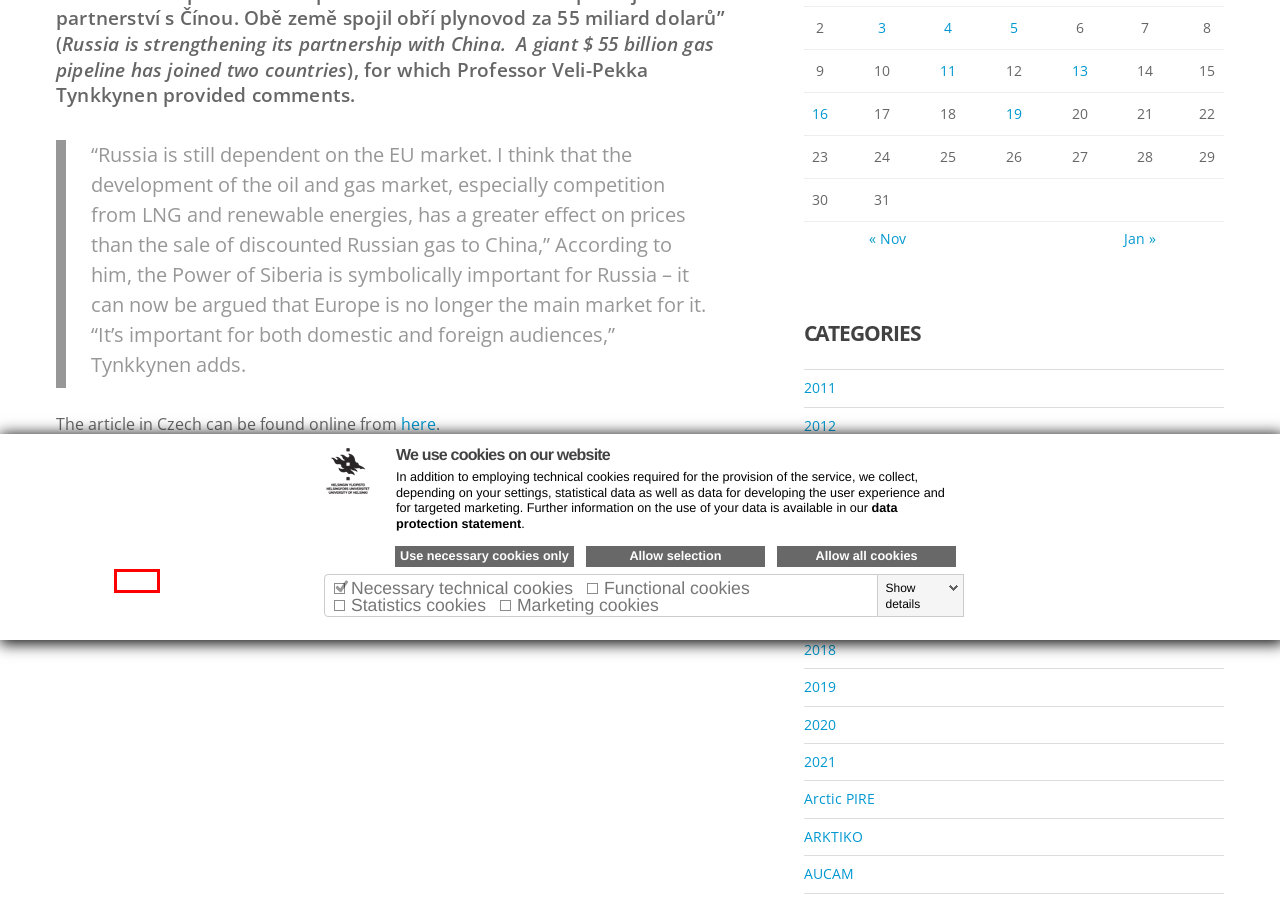Provided is a screenshot of a webpage with a red bounding box around an element. Select the most accurate webpage description for the page that appears after clicking the highlighted element. Here are the candidates:
A. 2014 – Research Group on the Russian Environment
B. 2018 – Research Group on the Russian Environment
C. November 2019 – Research Group on the Russian Environment
D. 2011 – Research Group on the Russian Environment
E. Media – Research Group on the Russian Environment
F. 2017 – Research Group on the Russian Environment
G. 2021 – Research Group on the Russian Environment
H. INFO.CZ | Rusko posiluje partnerství s Čínou. Obě země spojil obří plynovod za 55 miliard dolarů

E